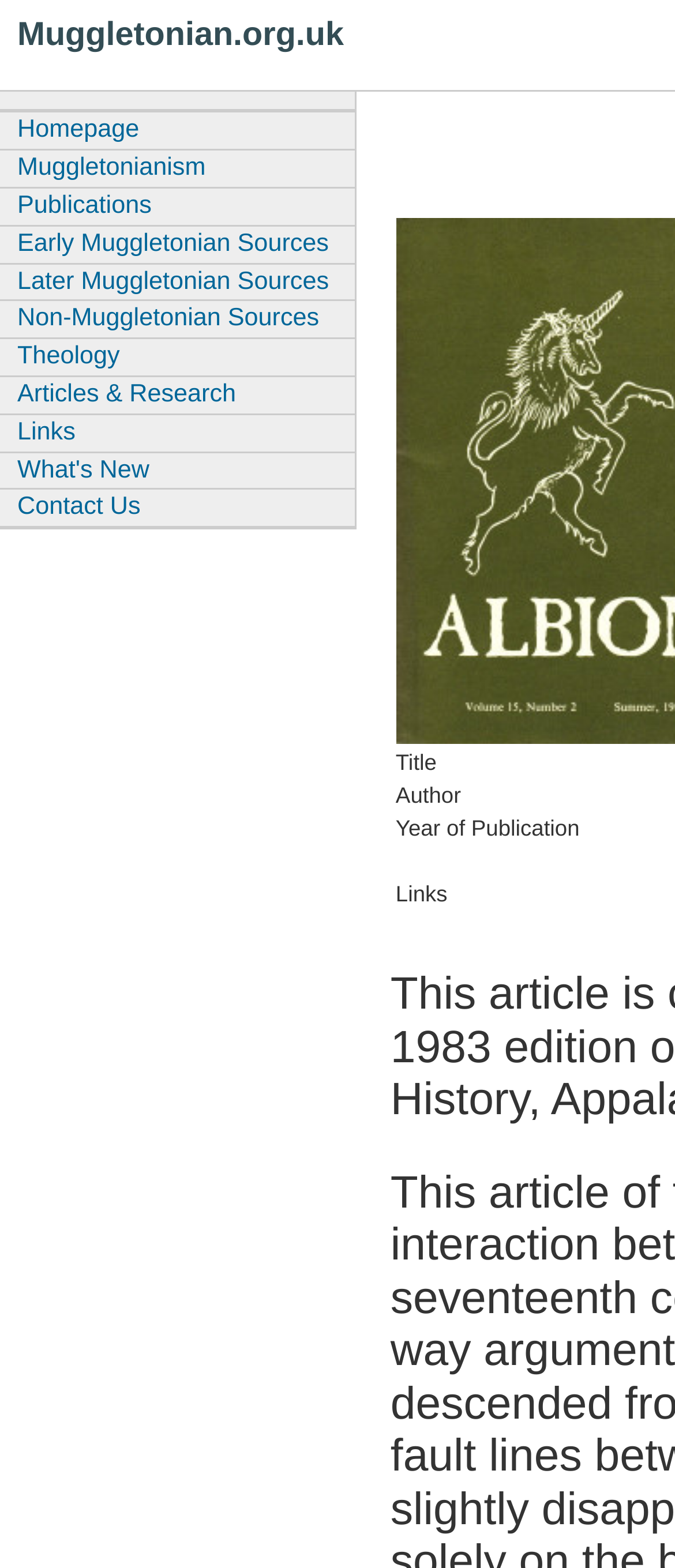Can you find the bounding box coordinates for the UI element given this description: "Muggletonianism"? Provide the coordinates as four float numbers between 0 and 1: [left, top, right, bottom].

[0.0, 0.095, 0.525, 0.119]